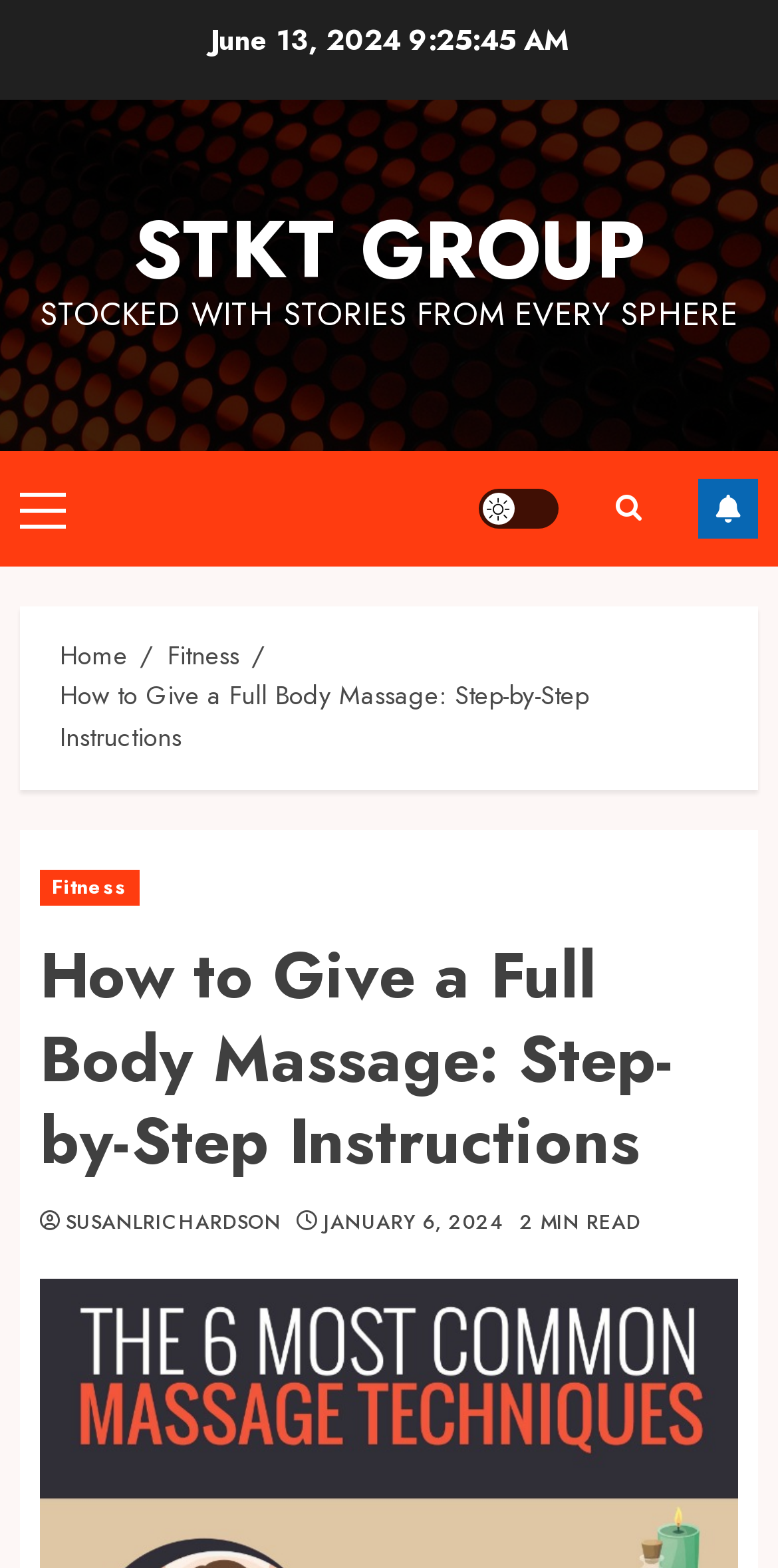Locate the bounding box coordinates of the area that needs to be clicked to fulfill the following instruction: "Follow the link to 'Fitness'". The coordinates should be in the format of four float numbers between 0 and 1, namely [left, top, right, bottom].

[0.215, 0.405, 0.308, 0.431]